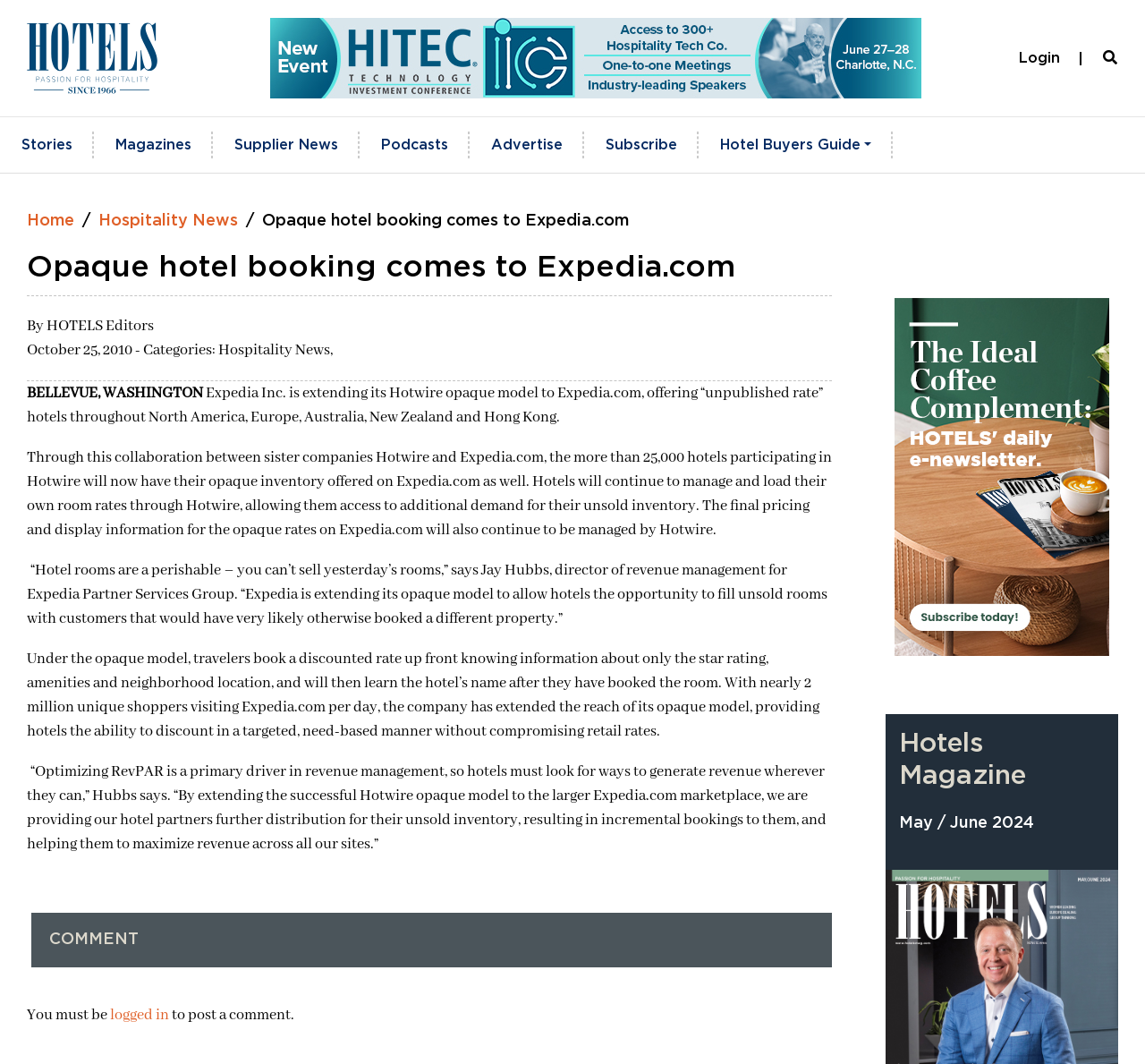Please predict the bounding box coordinates of the element's region where a click is necessary to complete the following instruction: "Read Hospitality News". The coordinates should be represented by four float numbers between 0 and 1, i.e., [left, top, right, bottom].

[0.191, 0.32, 0.291, 0.338]